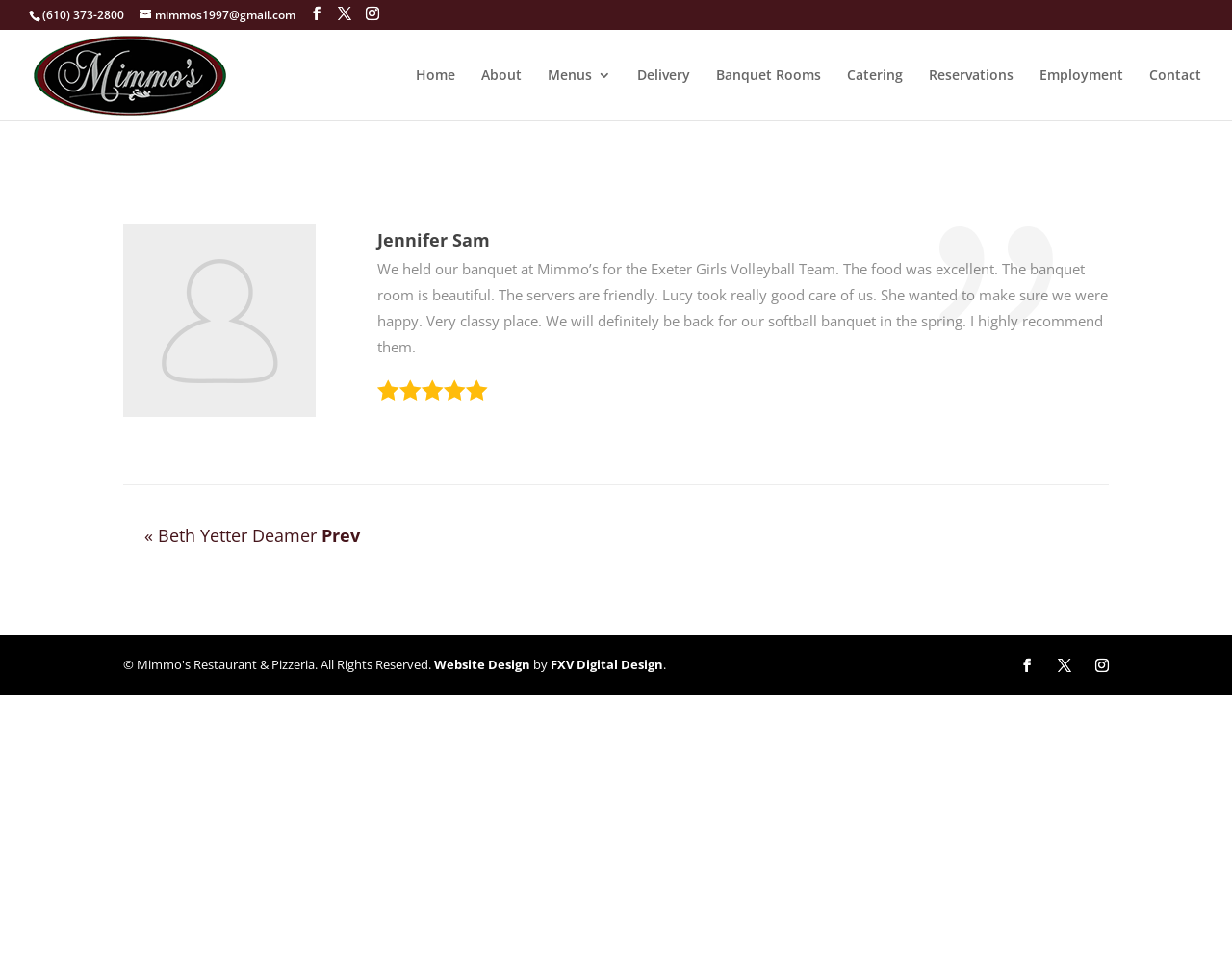Locate the UI element described by Home and provide its bounding box coordinates. Use the format (top-left x, top-left y, bottom-right x, bottom-right y) with all values as floating point numbers between 0 and 1.

[0.338, 0.071, 0.37, 0.125]